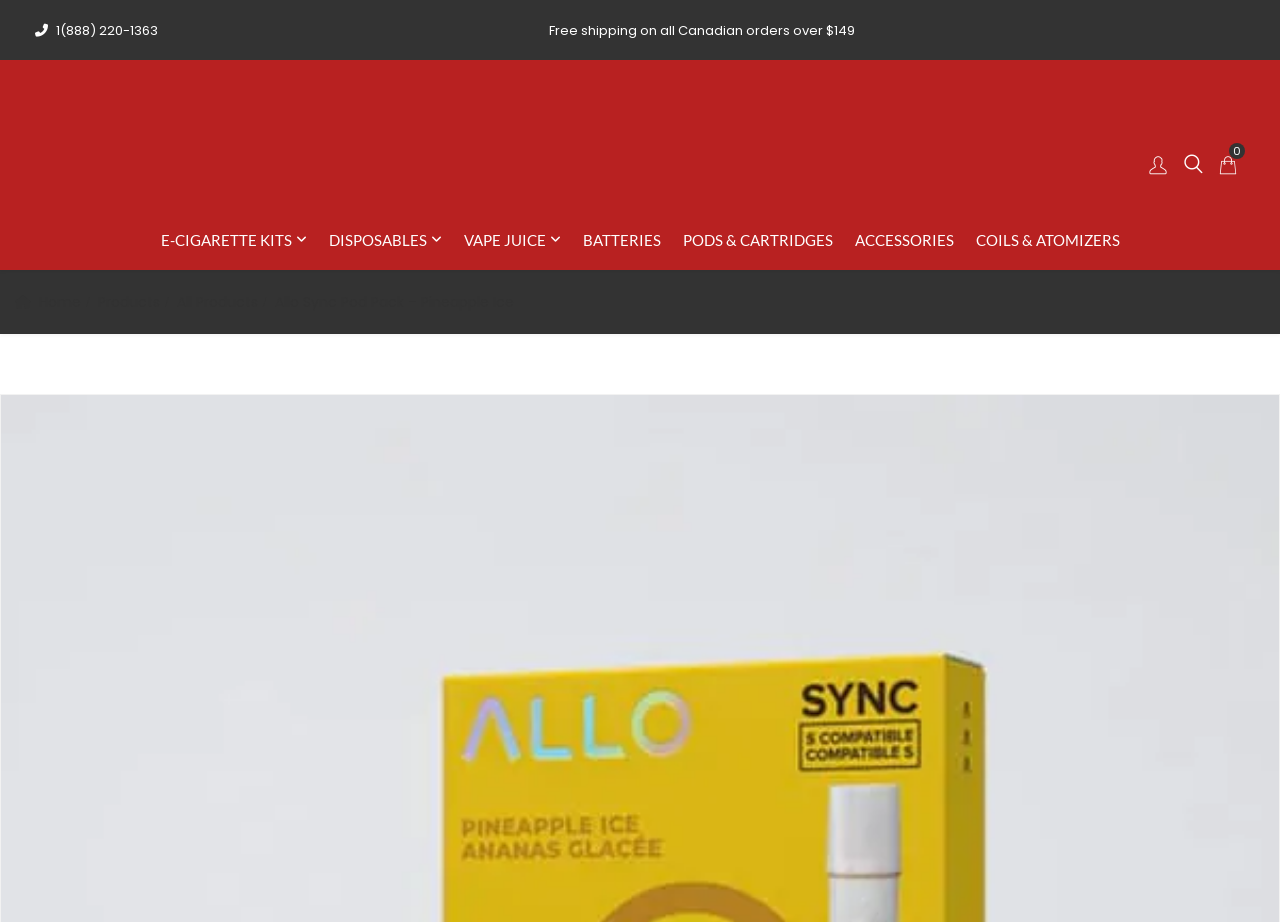Is there a free shipping offer on this webpage?
Based on the screenshot, give a detailed explanation to answer the question.

I found a static text element at the top of the webpage that says 'Free shipping on all Canadian orders over $149', which indicates that there is a free shipping offer available.